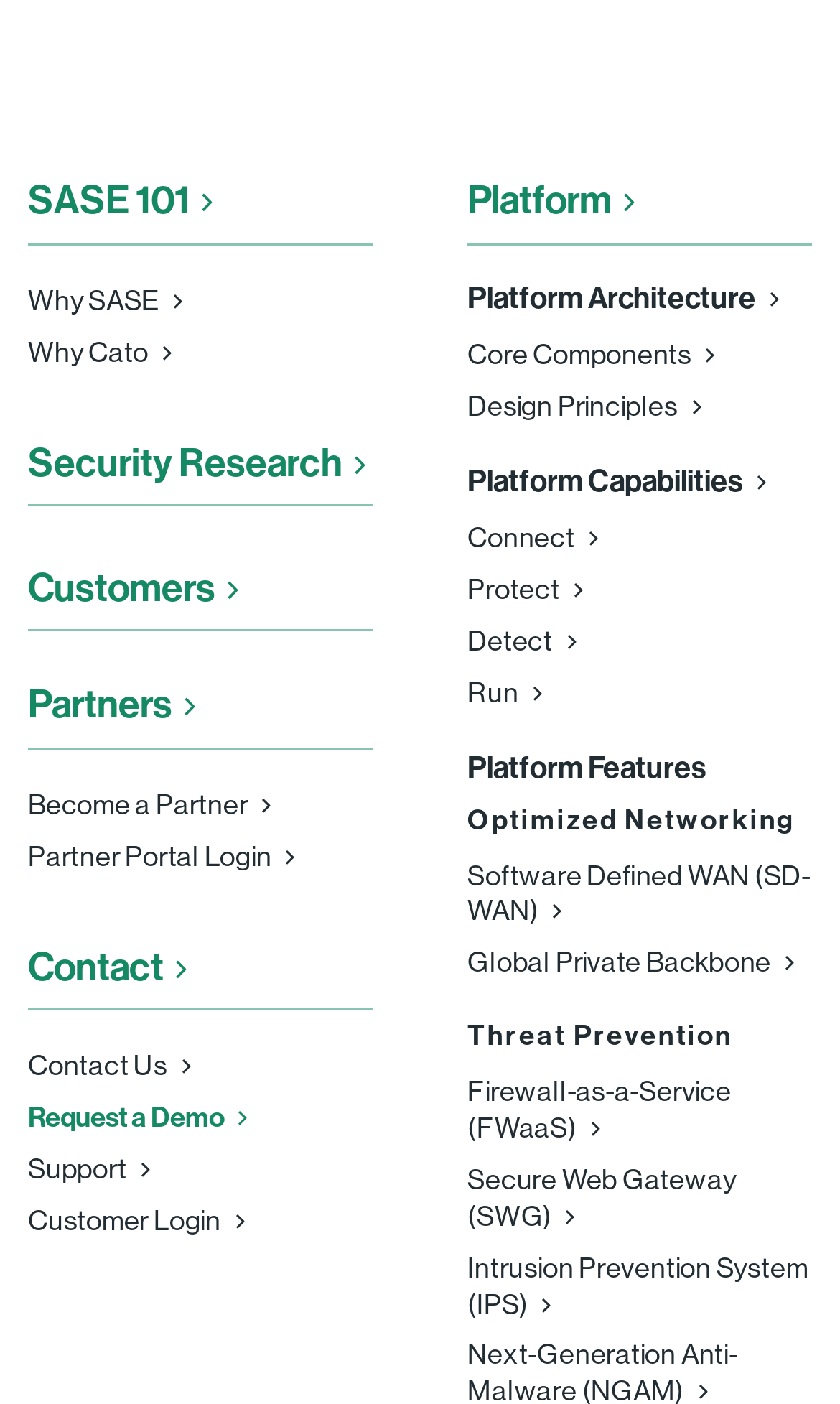Please give a short response to the question using one word or a phrase:
What is the main category of the 'SASE 101' link?

SASE